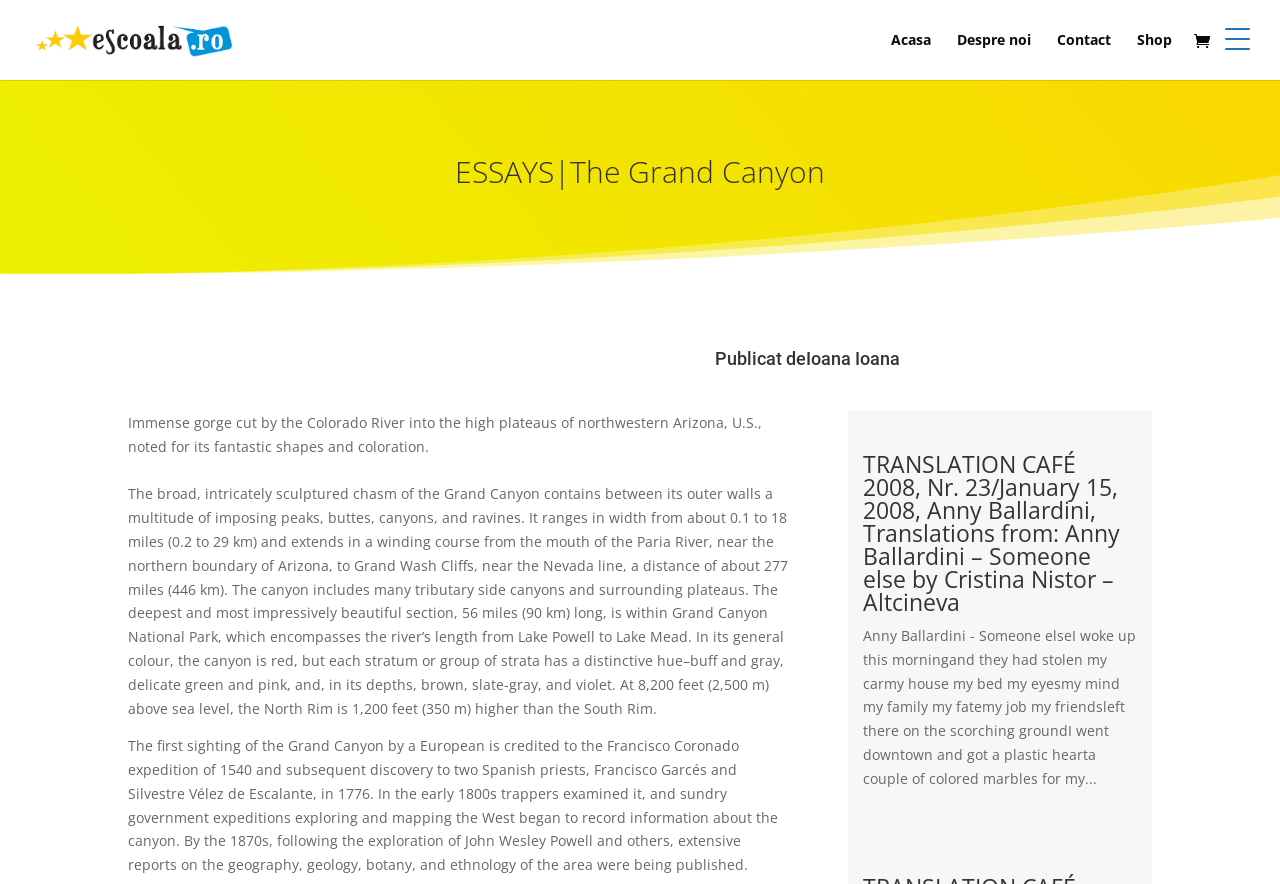Please specify the bounding box coordinates of the region to click in order to perform the following instruction: "Copy the item path".

None